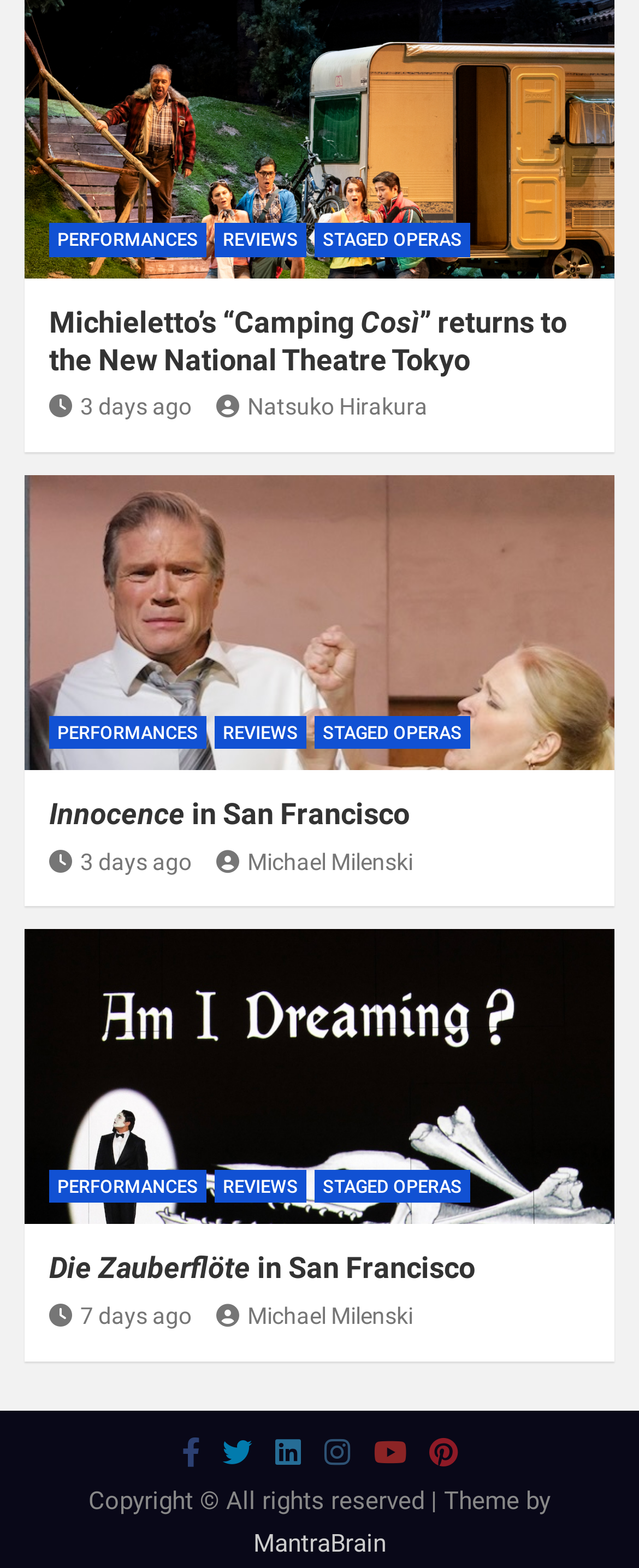Provide your answer in a single word or phrase: 
What is the theme provider of this webpage?

MantraBrain